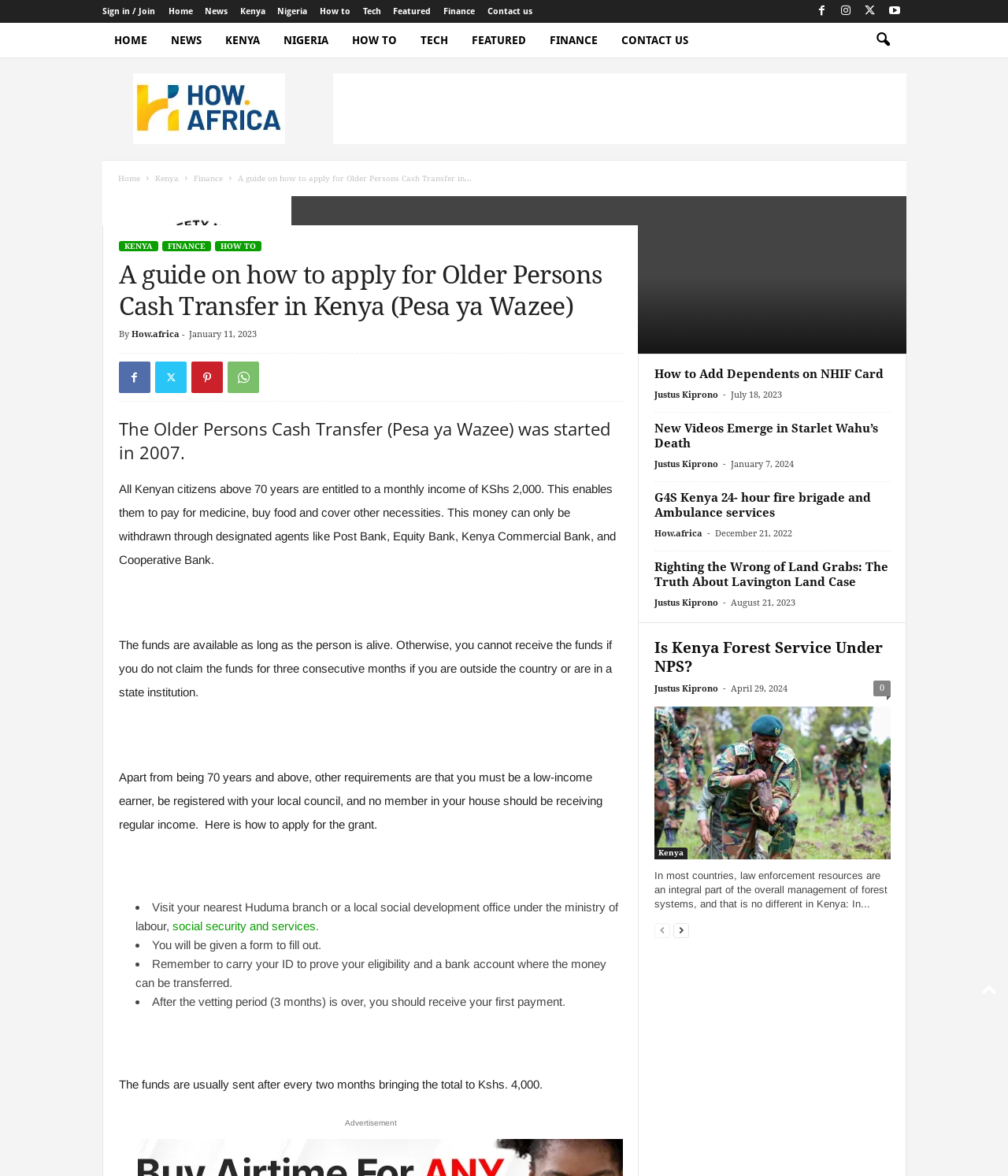Please provide a comprehensive response to the question based on the details in the image: How often are the funds sent to the beneficiaries?

According to the webpage, the funds are usually sent after every two months, bringing the total to Kshs. 4,000.